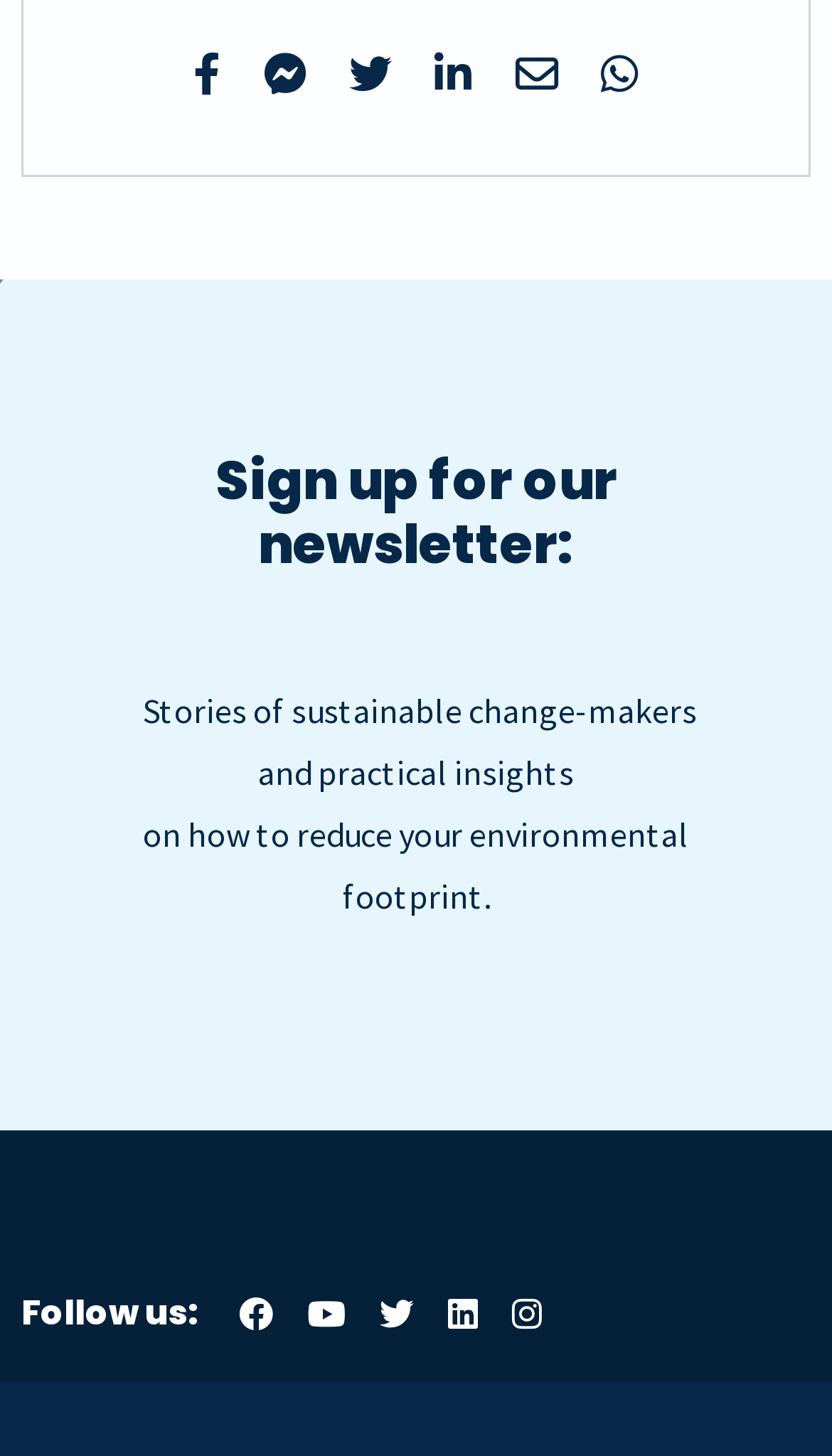Determine the bounding box coordinates of the clickable element to complete this instruction: "Sign up for our newsletter". Provide the coordinates in the format of four float numbers between 0 and 1, [left, top, right, bottom].

[0.133, 0.309, 0.867, 0.397]